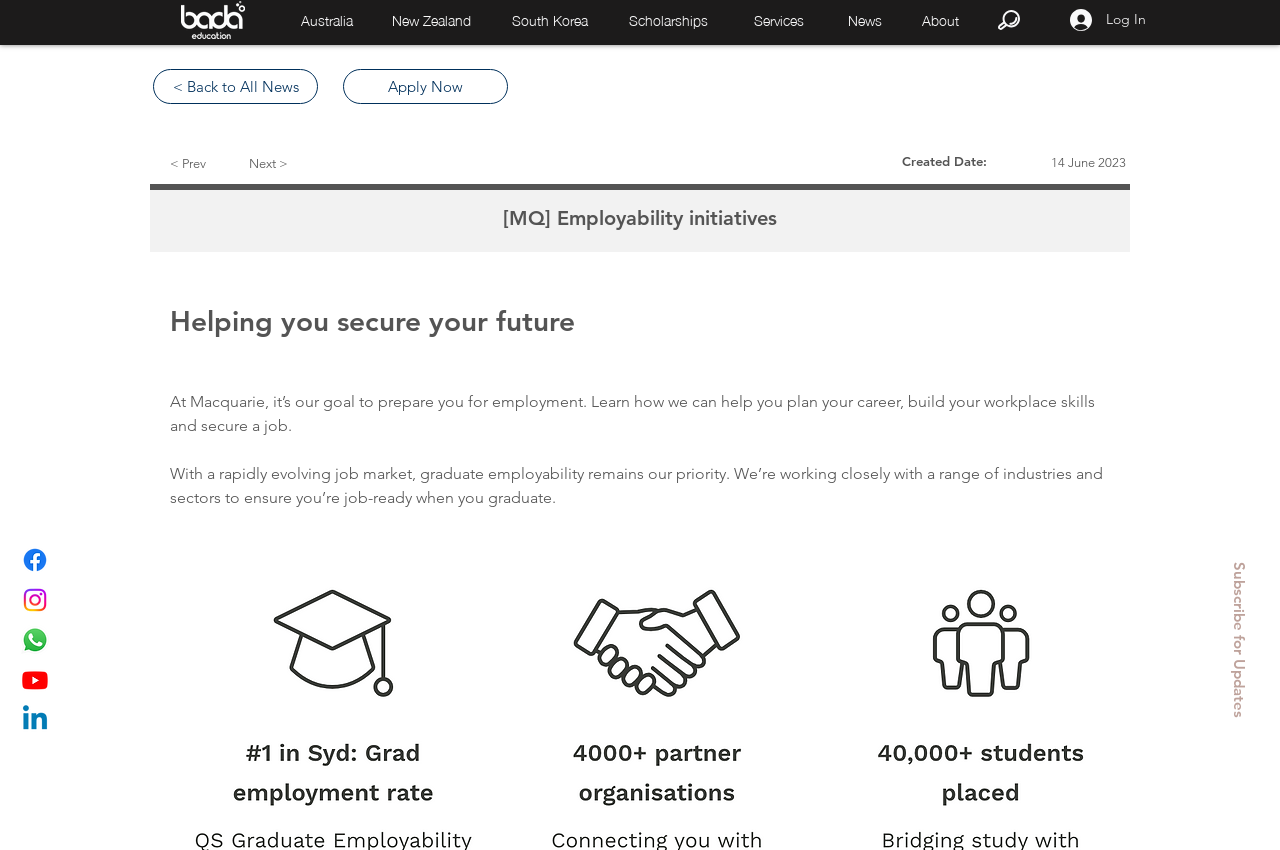Find the bounding box coordinates of the clickable area that will achieve the following instruction: "Subscribe for Updates".

[0.953, 0.661, 0.984, 0.845]